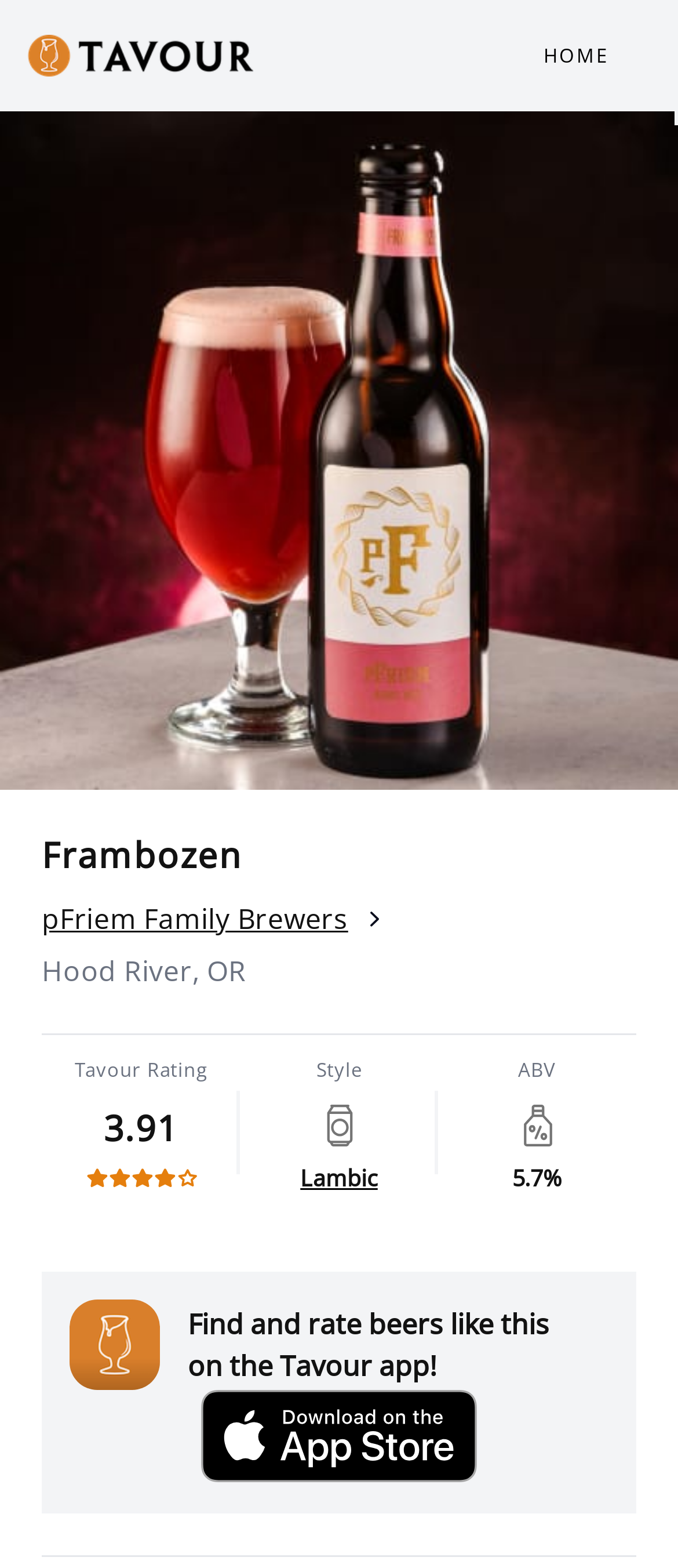What is the rating of the beer?
Using the image as a reference, deliver a detailed and thorough answer to the question.

The rating of the beer is obtained from the heading element '3.91' which is located below the 'Tavour Rating' text, indicating that the webpage is showing the rating of the beer.